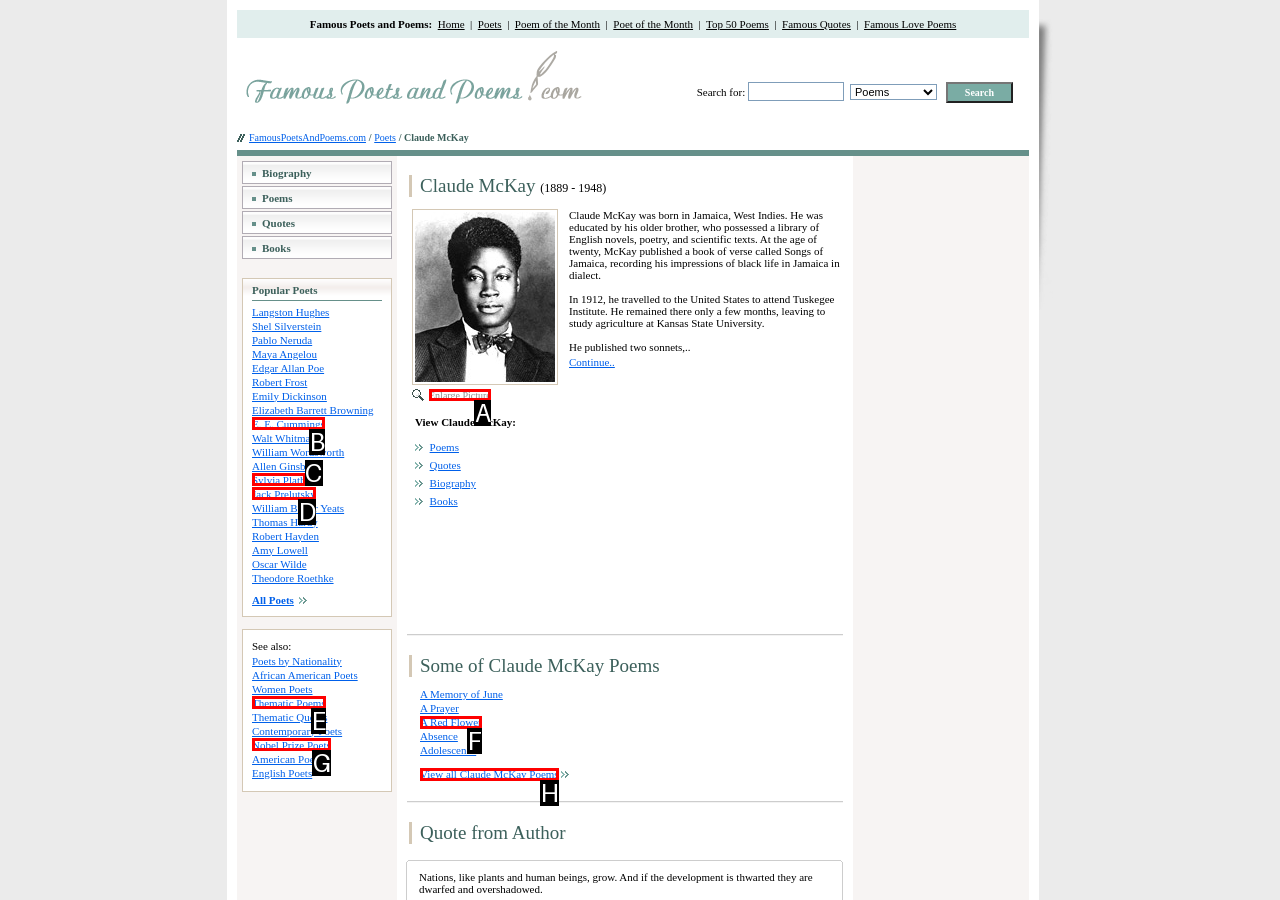Which HTML element matches the description: View all Claude McKay Poems?
Reply with the letter of the correct choice.

H